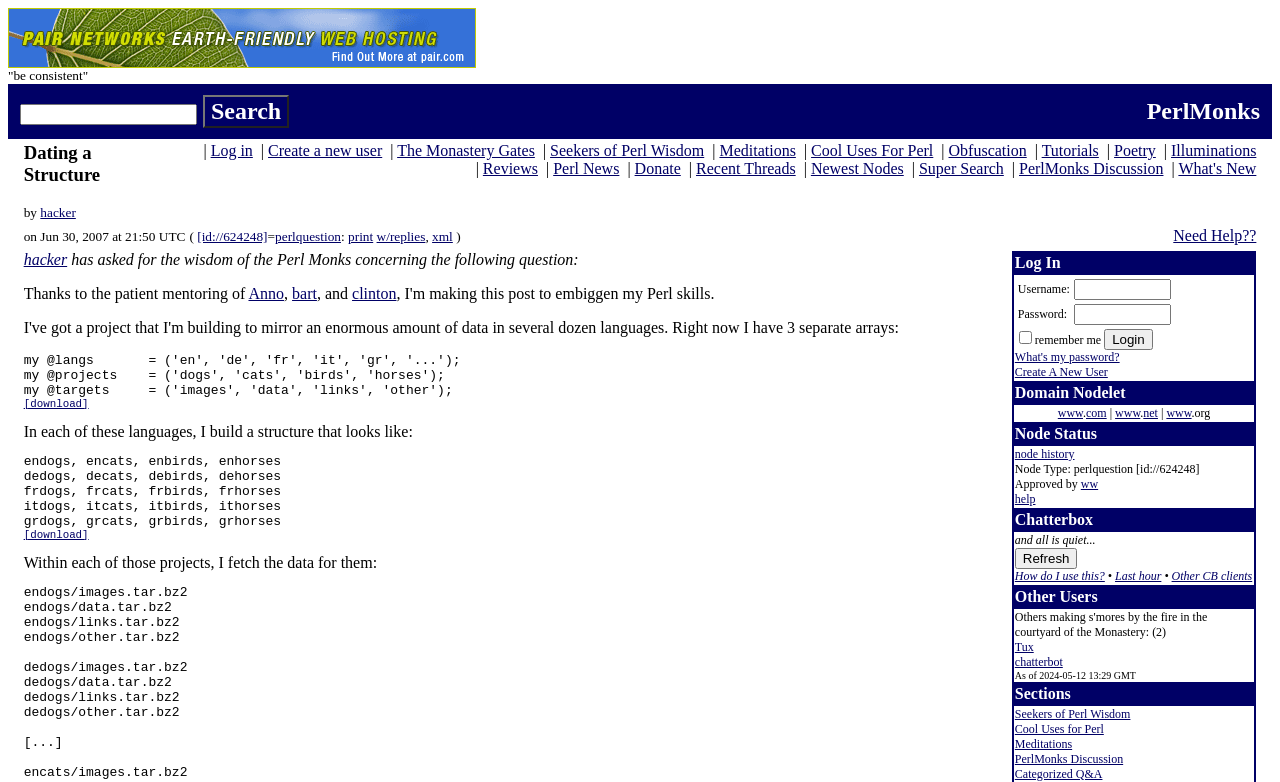Answer the following inquiry with a single word or phrase:
What is the purpose of the search box?

To search